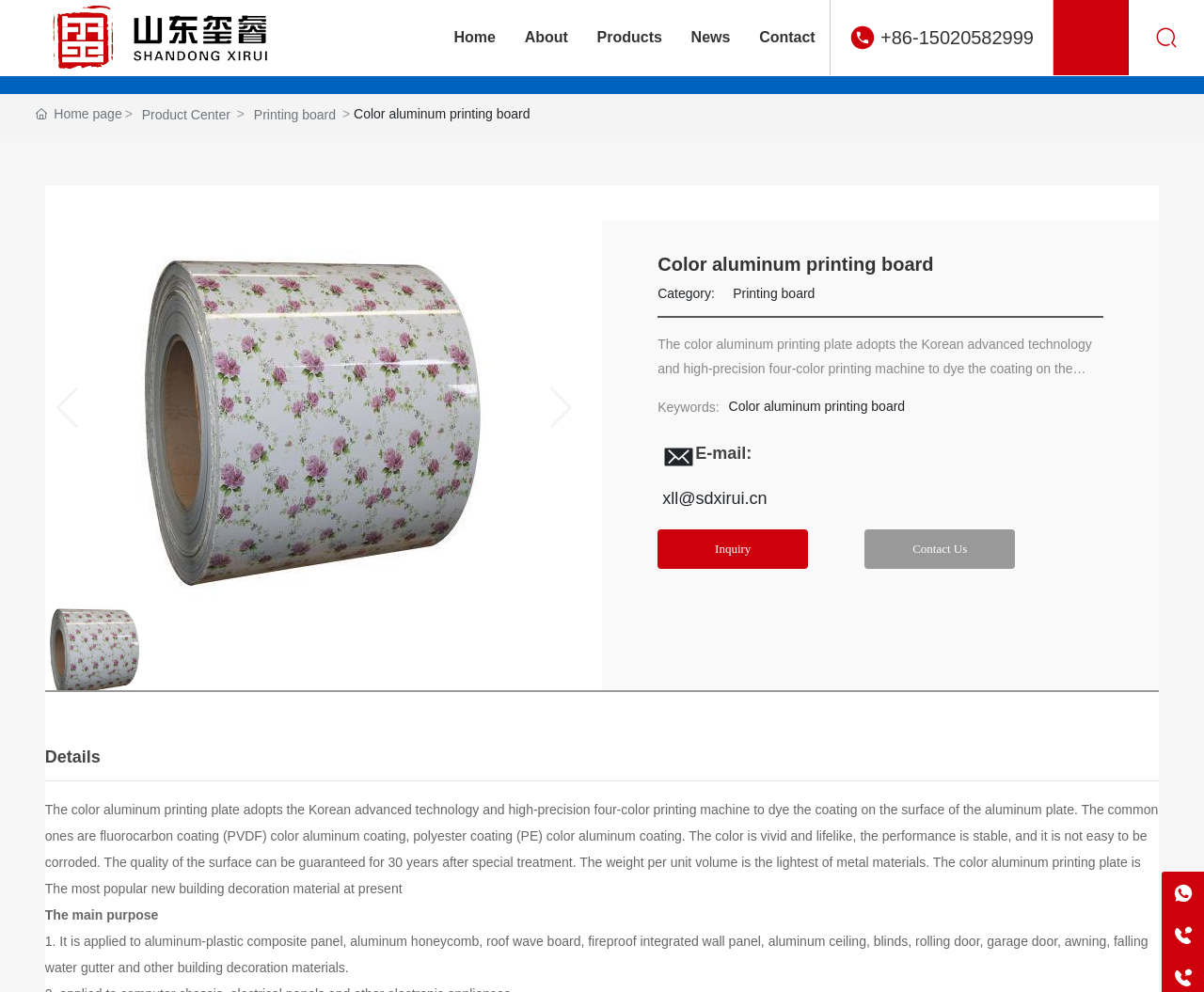Identify the bounding box coordinates for the element you need to click to achieve the following task: "Click on the 'Products' link". Provide the bounding box coordinates as four float numbers between 0 and 1, in the form [left, top, right, bottom].

[0.484, 0.0, 0.562, 0.076]